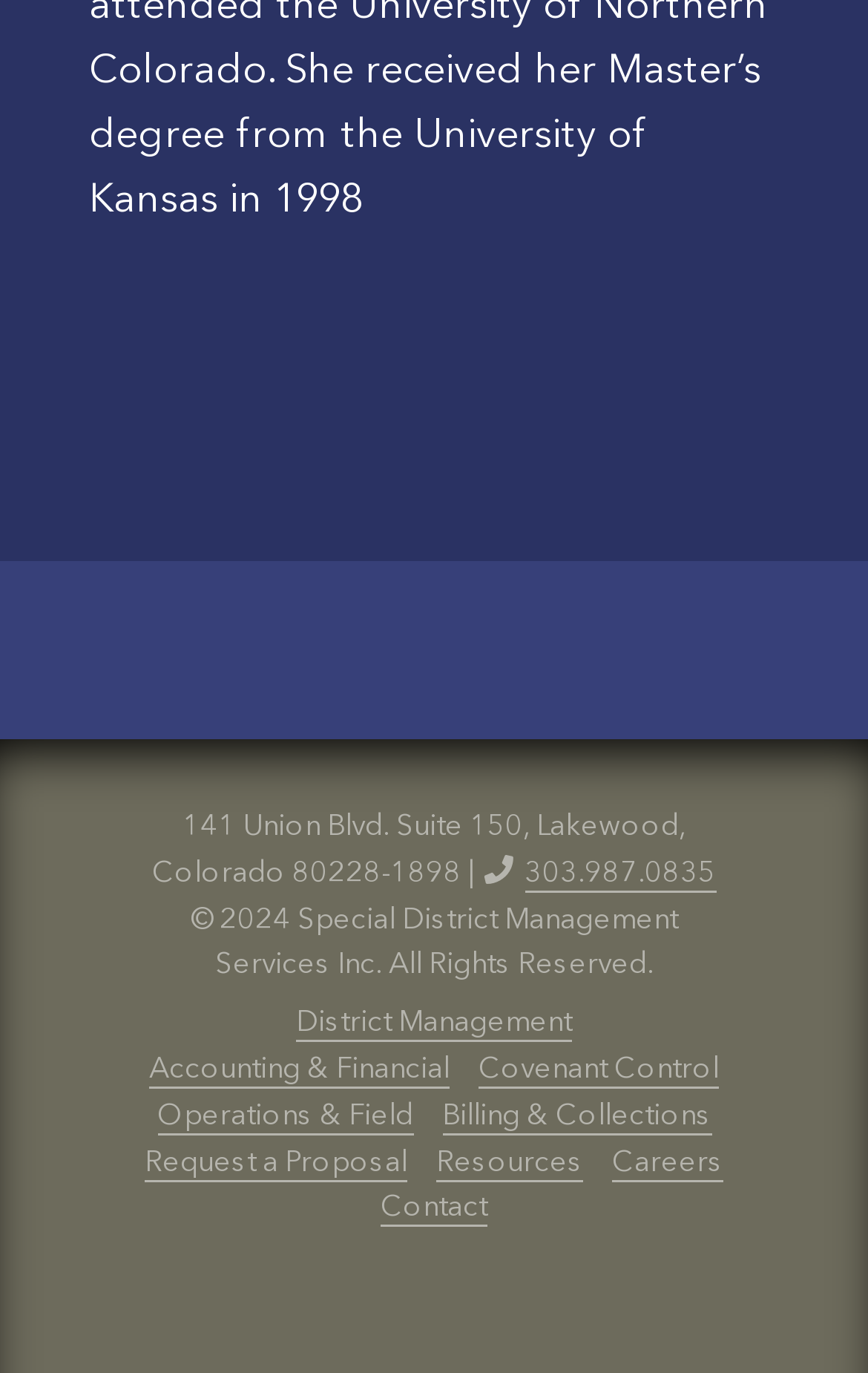Using the webpage screenshot and the element description Sign in with Google, determine the bounding box coordinates. Specify the coordinates in the format (top-left x, top-left y, bottom-right x, bottom-right y) with values ranging from 0 to 1.

None